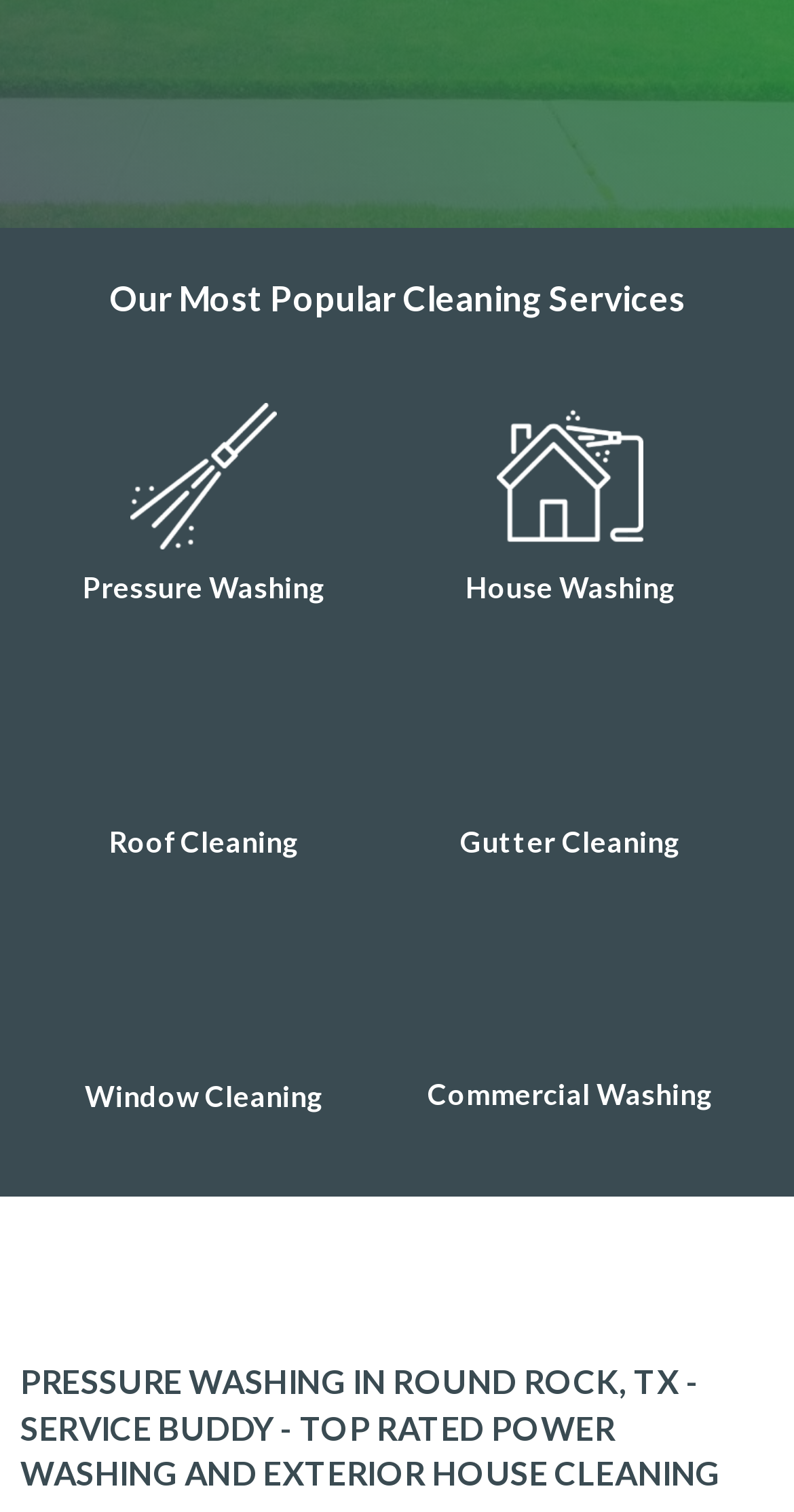What is the name of the service provider?
Using the information presented in the image, please offer a detailed response to the question.

I found the name of the service provider in the heading 'PRESSURE WASHING IN ROUND ROCK, TX - SERVICE BUDDY - TOP RATED POWER WASHING AND EXTERIOR HOUSE CLEANING', which indicates that the service provider is named Service Buddy.